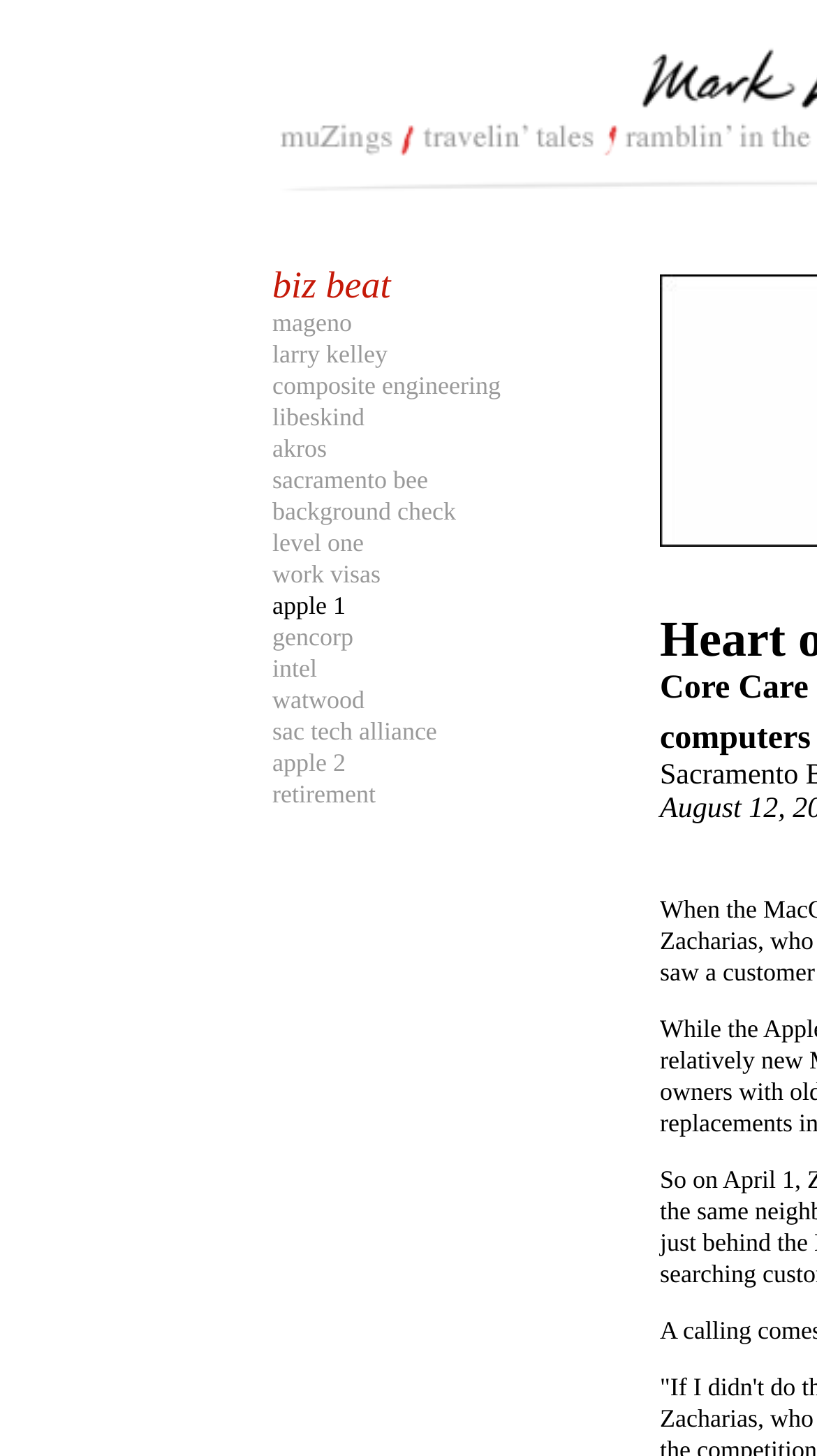Please provide a one-word or short phrase answer to the question:
How many links are there between the 'composite engineering' and 'libeskind' links?

1